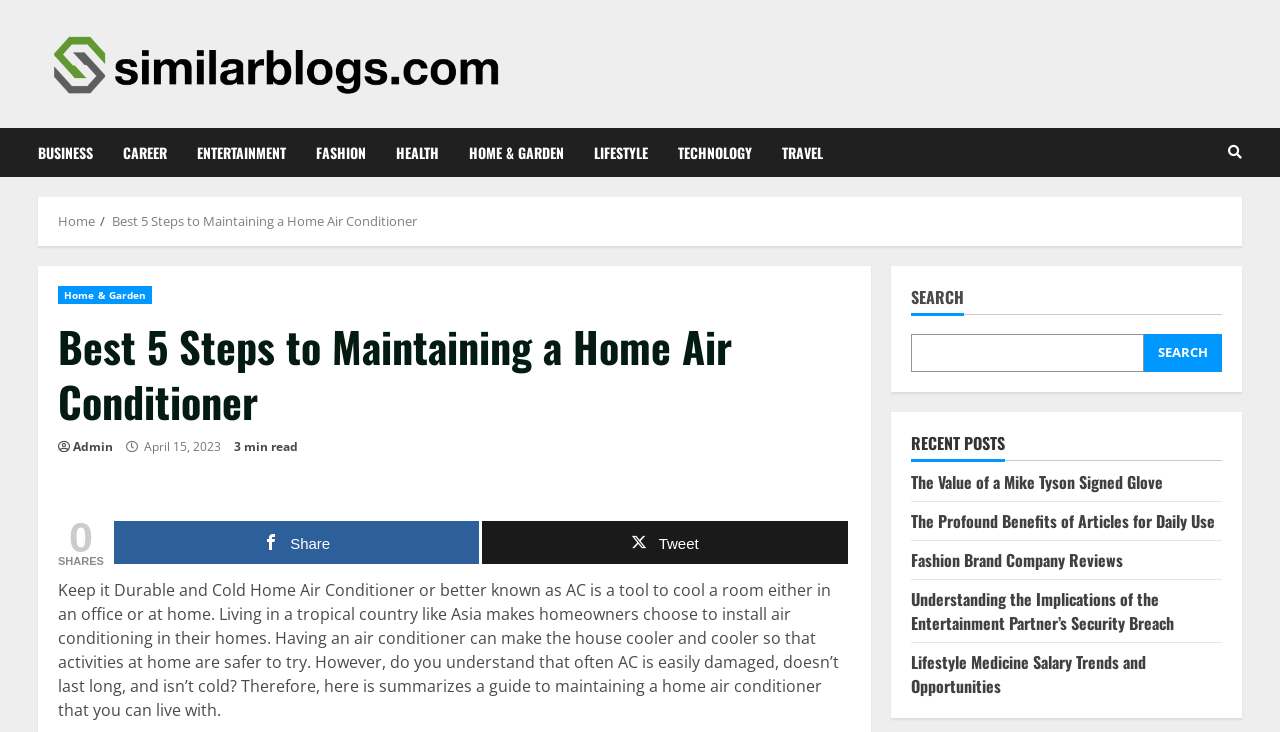Identify the bounding box coordinates of the clickable region required to complete the instruction: "Share the article on social media". The coordinates should be given as four float numbers within the range of 0 and 1, i.e., [left, top, right, bottom].

[0.089, 0.712, 0.374, 0.771]